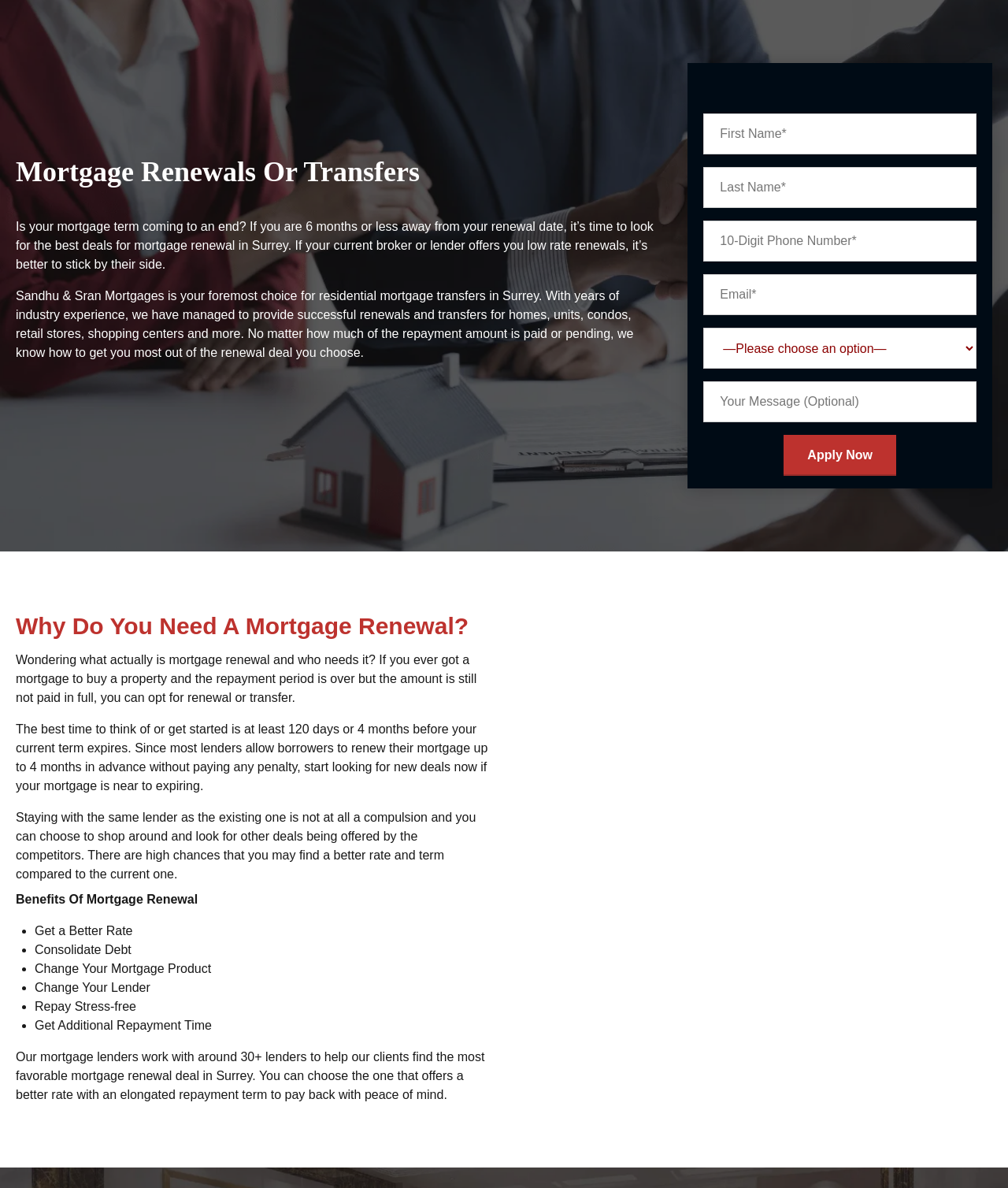Determine the bounding box coordinates (top-left x, top-left y, bottom-right x, bottom-right y) of the UI element described in the following text: name="Last" placeholder="Last Name*"

[0.698, 0.141, 0.969, 0.175]